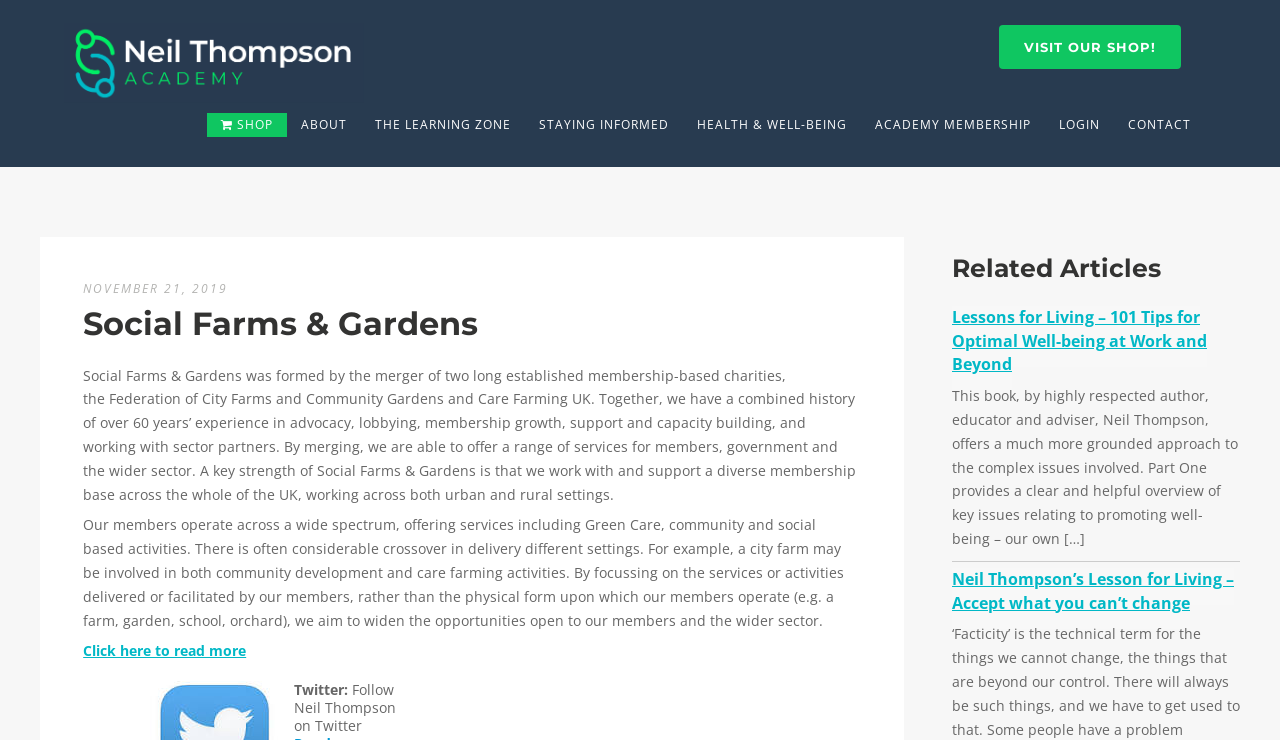Identify the bounding box coordinates of the clickable region necessary to fulfill the following instruction: "Go to the shop". The bounding box coordinates should be four float numbers between 0 and 1, i.e., [left, top, right, bottom].

[0.78, 0.034, 0.922, 0.093]